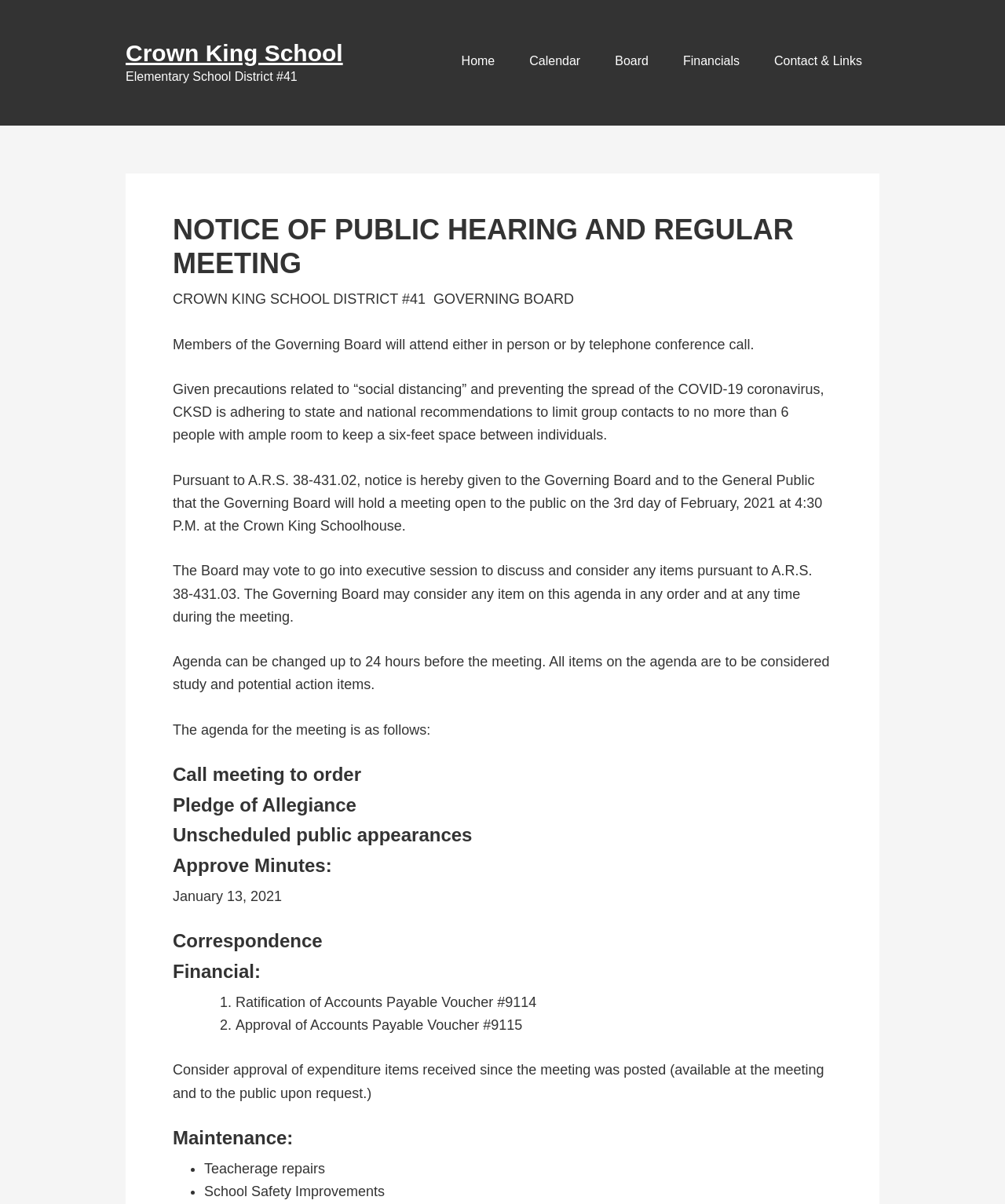Extract the bounding box coordinates of the UI element described: "Calendar". Provide the coordinates in the format [left, top, right, bottom] with values ranging from 0 to 1.

[0.51, 0.026, 0.595, 0.076]